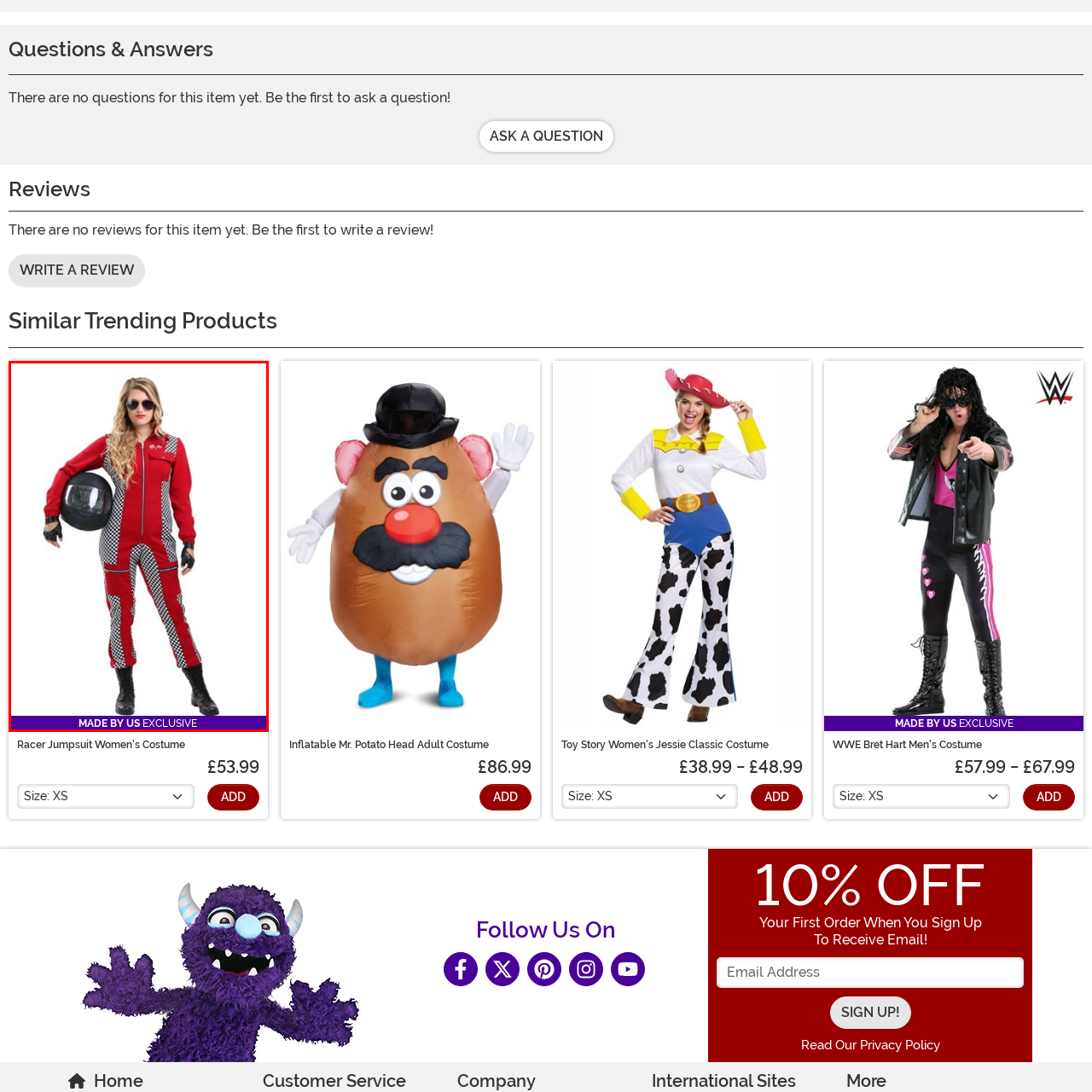Craft a detailed and vivid caption for the image that is highlighted by the red frame.

This image features a woman in a vibrant red racer jumpsuit, designed with checkered patterns along the sides. The outfit is styled for a high-energy, racing-themed attire, complete with a black helmet held under her arm. She exudes confidence, accentuated by her stylish sunglasses and gloves, making it a perfect choice for costume parties or themed events. Below the jumpsuit, a bold purple banner declares "MADE BY US EXCLUSIVE," highlighting the unique and exclusive nature of this costume. This piece is not just a costume but a statement, ideal for anyone looking to stand out at their next gathering.